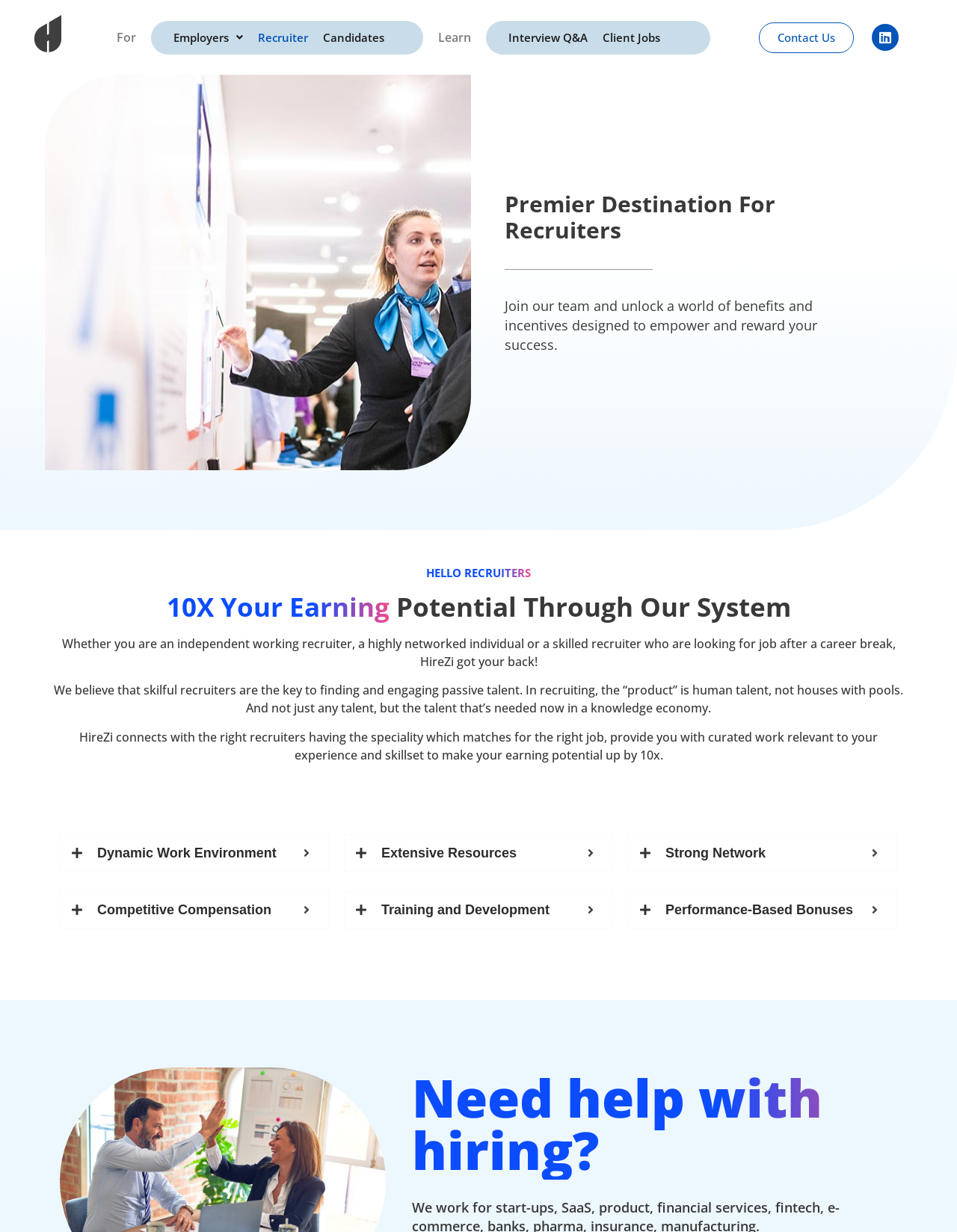Observe the image and answer the following question in detail: What is the benefit of using HireZi?

According to the webpage content, one of the benefits of using HireZi is that it can help recruiters increase their earning potential by 10 times through its system.